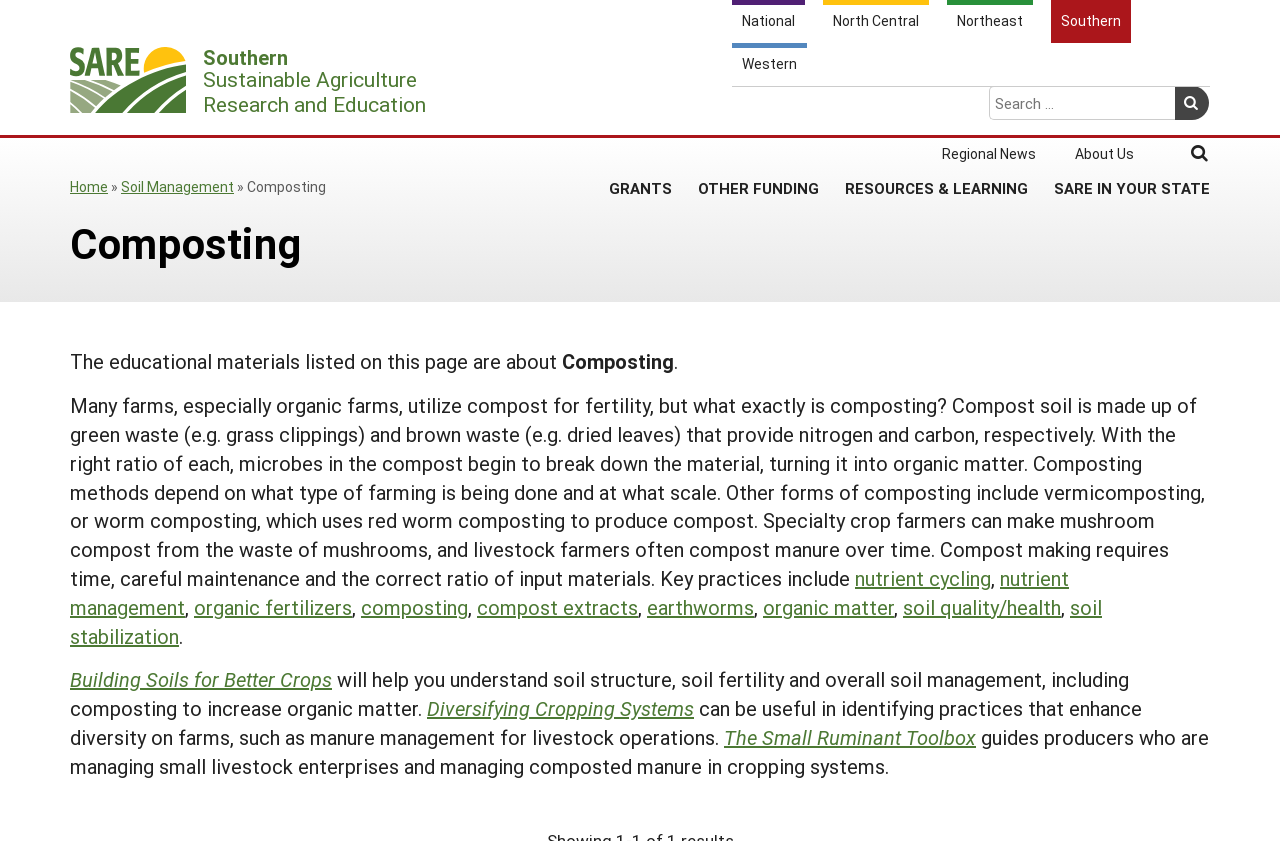What are the two types of waste used in composting?
Provide a detailed answer to the question using information from the image.

The webpage explains that composting involves green waste (e.g. grass clippings) and brown waste (e.g. dried leaves) that provide nitrogen and carbon, respectively.